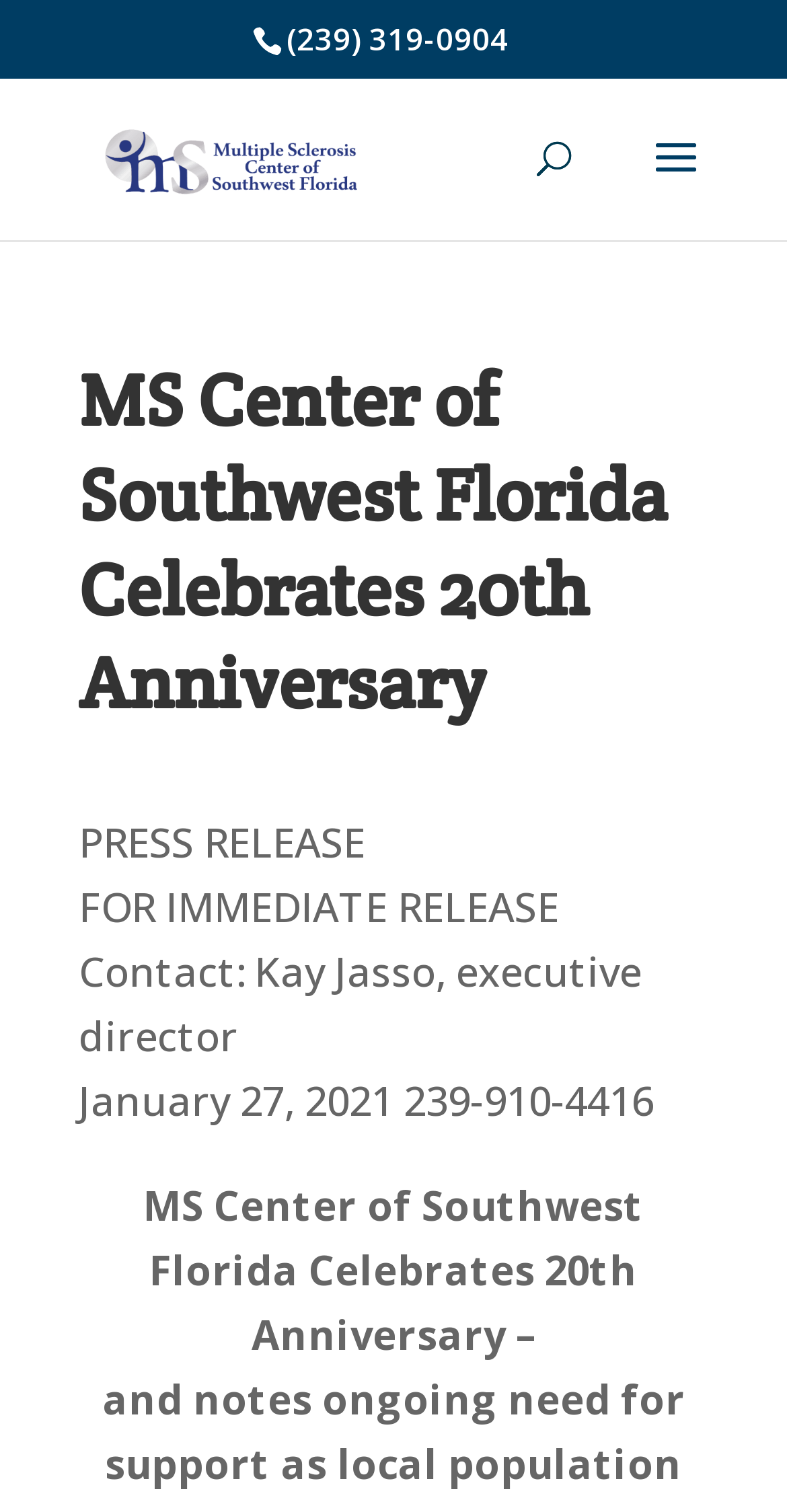Who is the executive director?
Answer the question with a single word or phrase, referring to the image.

Kay Jasso